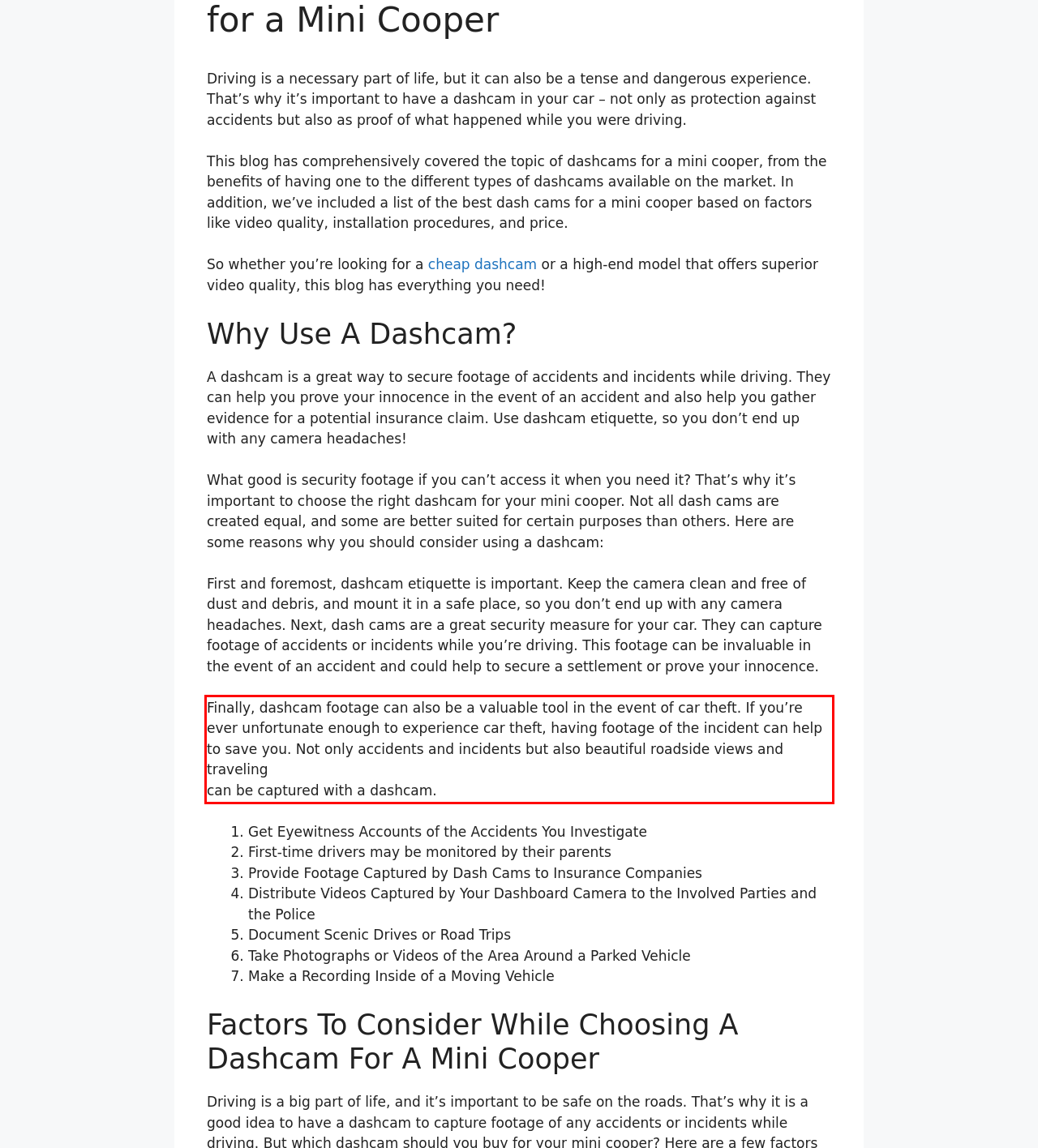You have a screenshot of a webpage with a red bounding box. Identify and extract the text content located inside the red bounding box.

Finally, dashcam footage can also be a valuable tool in the event of car theft. If you’re ever unfortunate enough to experience car theft, having footage of the incident can help to save you. Not only accidents and incidents but also beautiful roadside views and traveling can be captured with a dashcam.